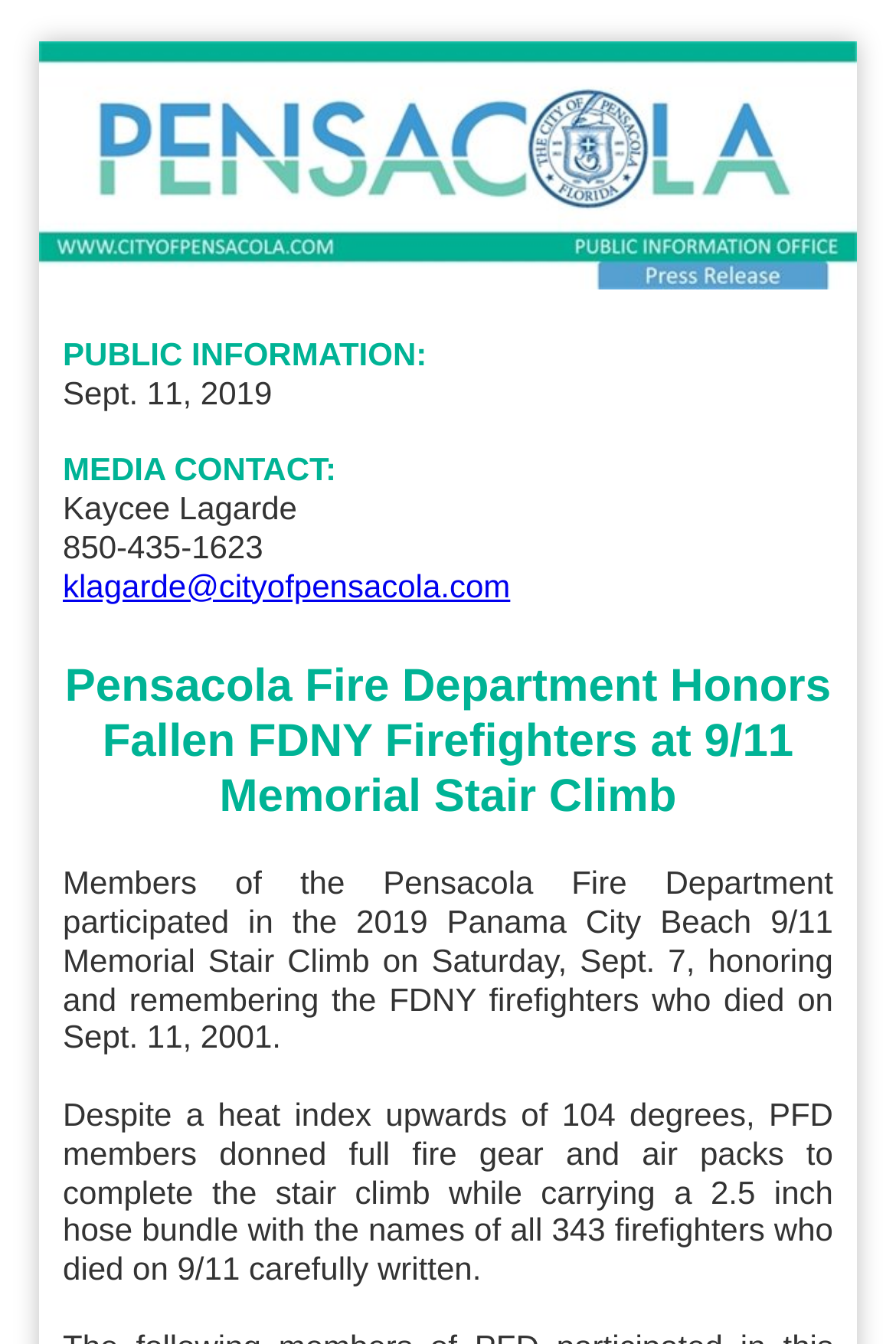How many firefighters died on 9/11?
Using the image as a reference, give an elaborate response to the question.

The number of firefighters who died on 9/11 is mentioned in the article as 343, which is the number of names written on the hose bundle carried by PFD members during the stair climb.